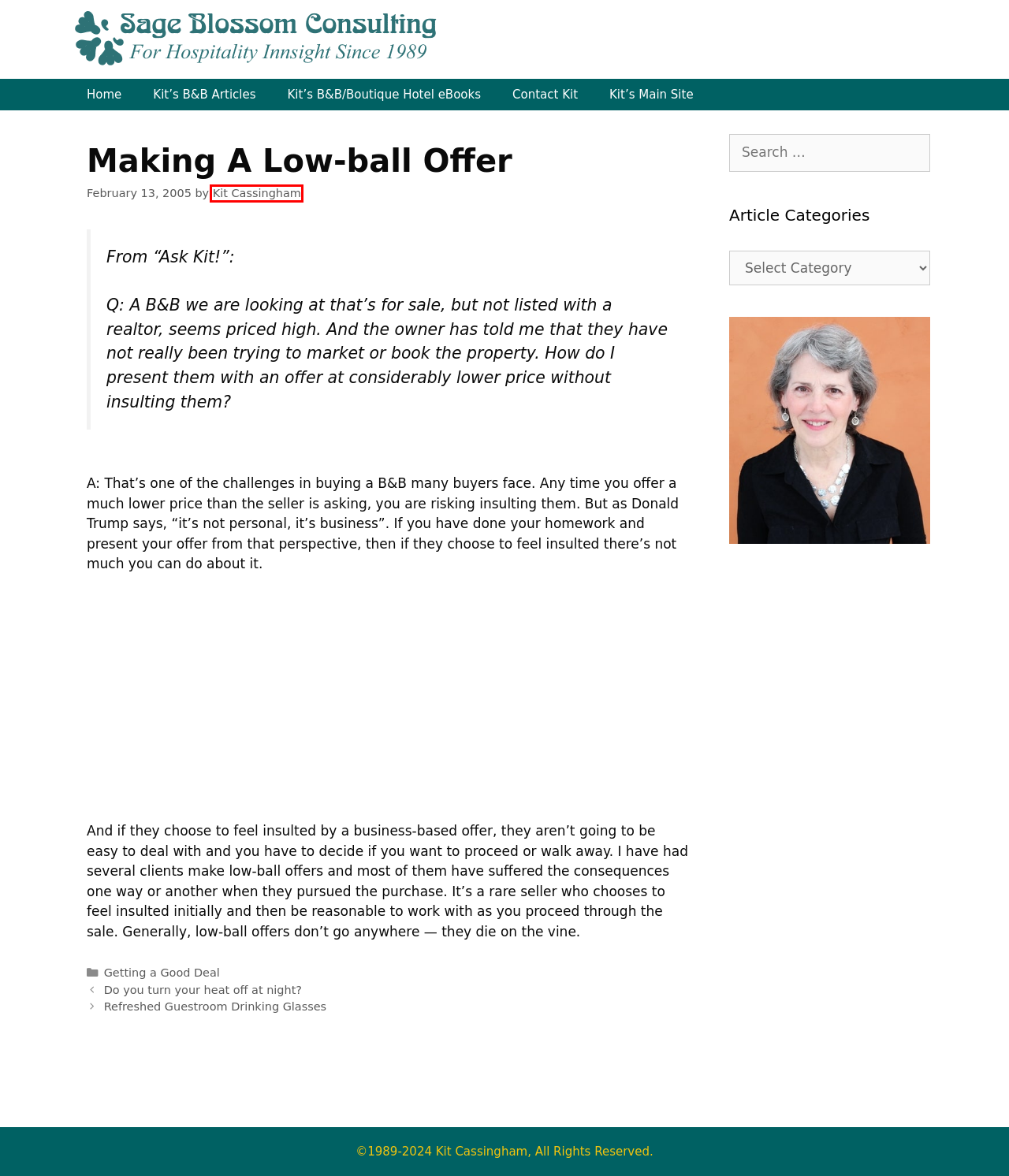Examine the screenshot of a webpage with a red bounding box around a UI element. Select the most accurate webpage description that corresponds to the new page after clicking the highlighted element. Here are the choices:
A. Kit Cassingham – The B&B Lady
B. The B&B Lady – For Hospitality Innsight
C. Do you turn your heat off at night? – The B&B Lady
D. Refreshed Guestroom Drinking Glasses – The B&B Lady
E. B&B/Boutique Inn Ebooks – Sage Blossom Consulting
F. I Believe Age Is A Mindset - Live in Focused Energy
G. Getting a Good Deal – The B&B Lady
H. Bed and Breakfast Innkeeping Articles – The B&B Lady

A